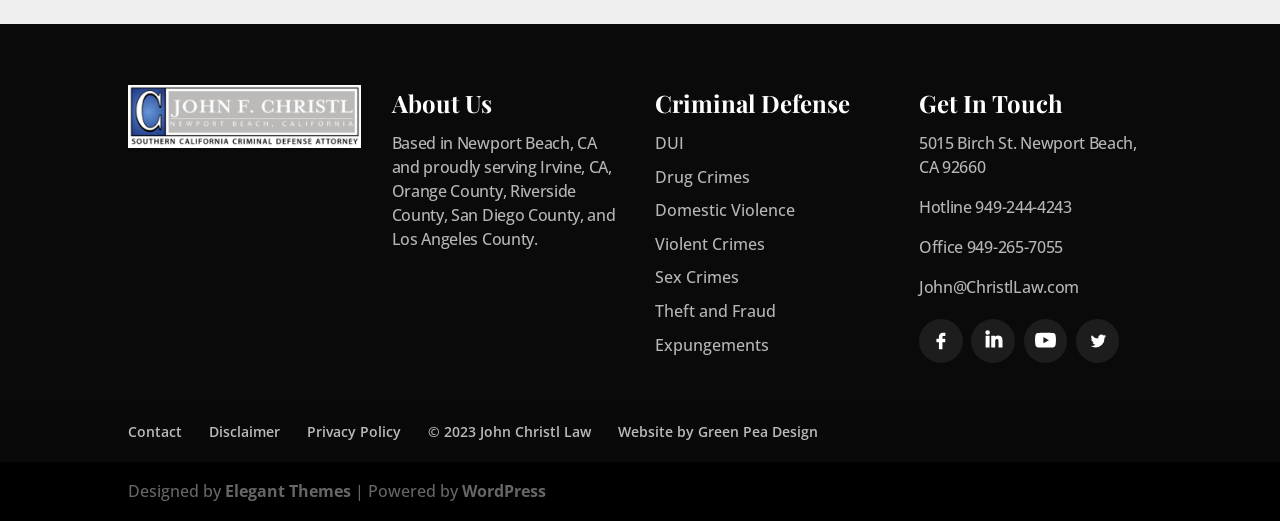Please determine the bounding box coordinates of the element to click on in order to accomplish the following task: "Learn more about DUI". Ensure the coordinates are four float numbers ranging from 0 to 1, i.e., [left, top, right, bottom].

[0.512, 0.253, 0.535, 0.296]